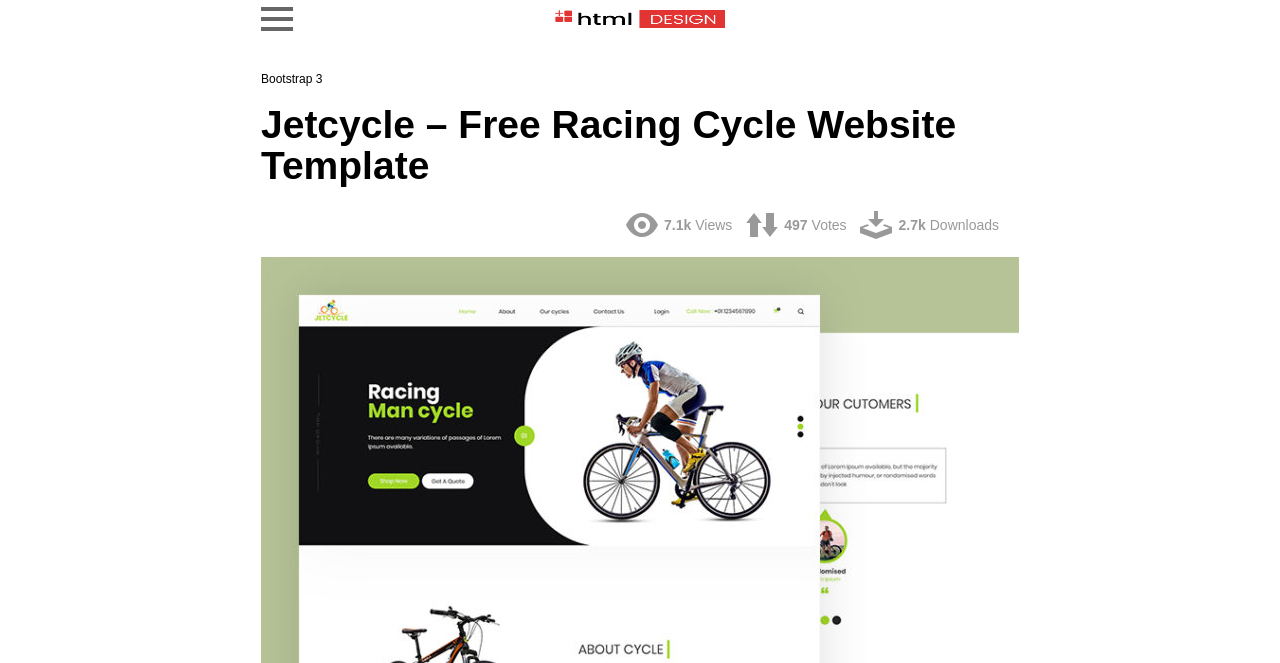Determine the bounding box coordinates in the format (top-left x, top-left y, bottom-right x, bottom-right y). Ensure all values are floating point numbers between 0 and 1. Identify the bounding box of the UI element described by: alt="HTML Design"

[0.235, 0.015, 0.765, 0.042]